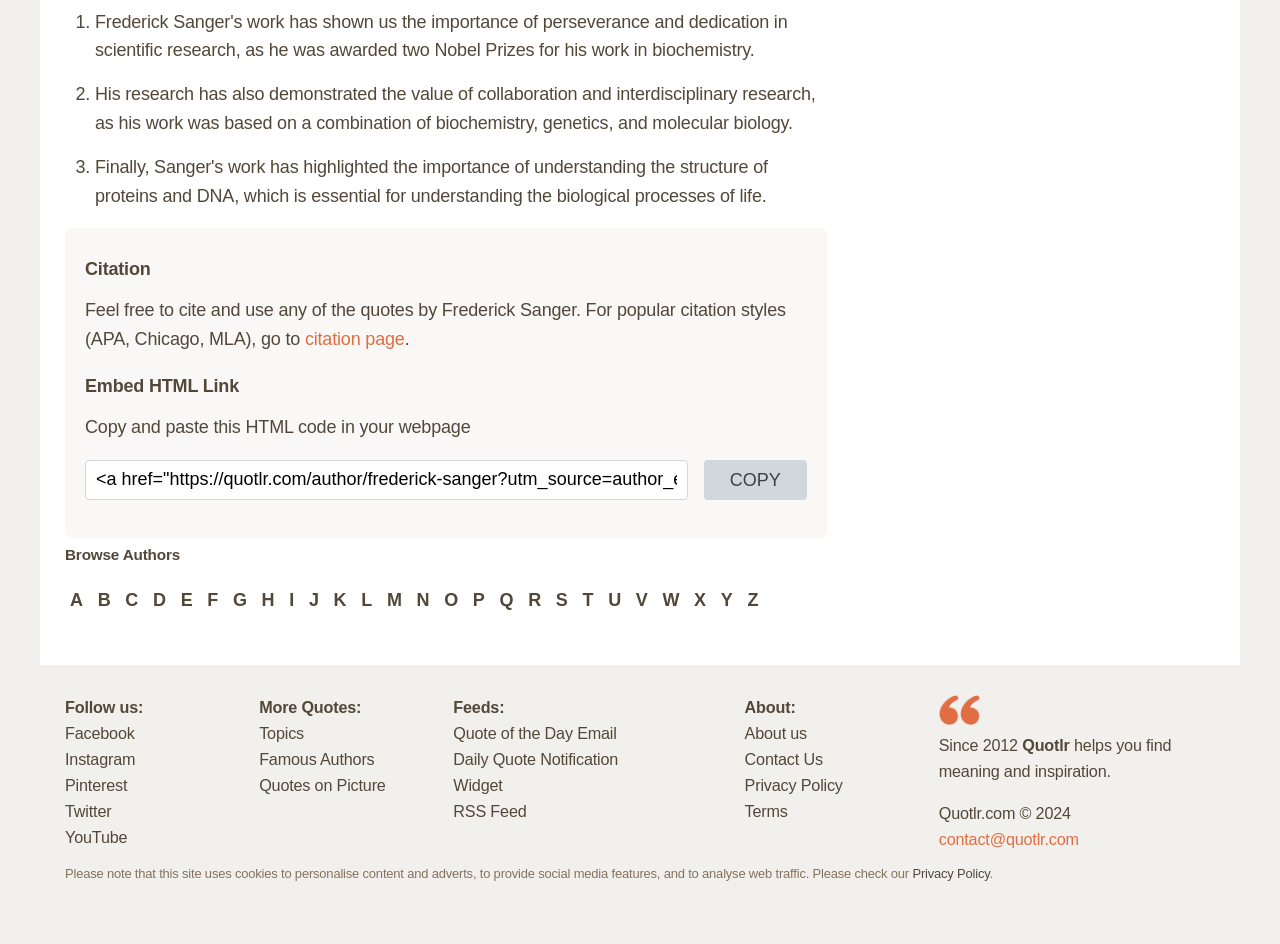Could you indicate the bounding box coordinates of the region to click in order to complete this instruction: "Get quote of the day email".

[0.354, 0.767, 0.482, 0.786]